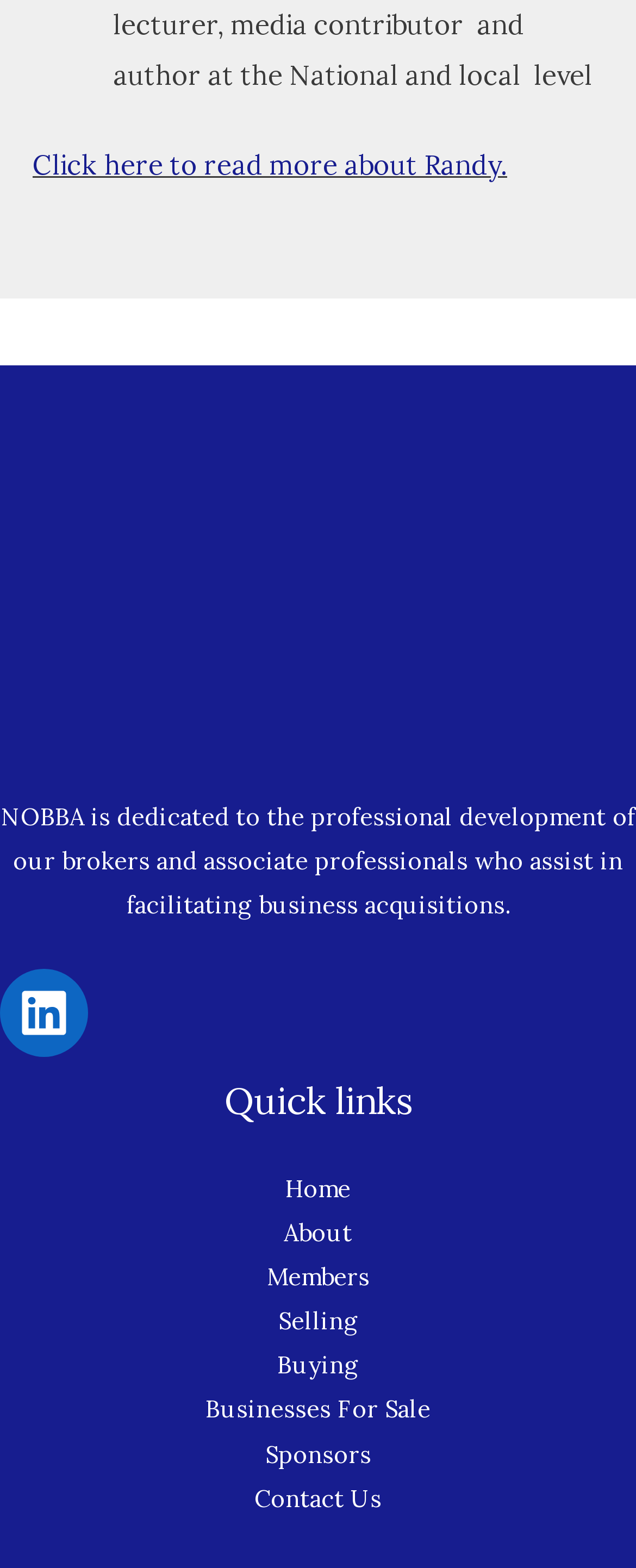Please find the bounding box coordinates of the section that needs to be clicked to achieve this instruction: "View Businesses For Sale".

[0.323, 0.889, 0.677, 0.909]